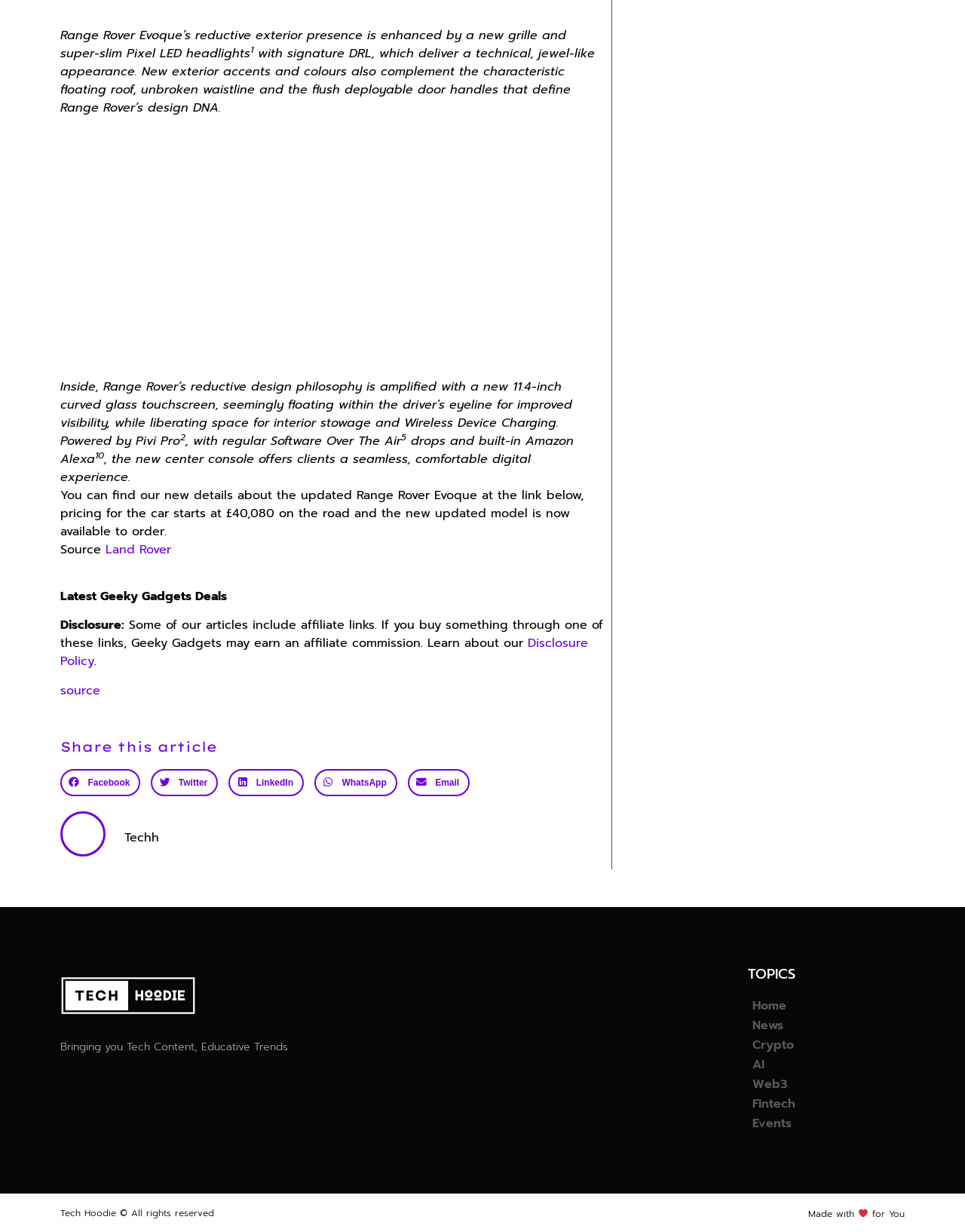Provide a brief response using a word or short phrase to this question:
What is the starting price of the car on the road?

£40,080